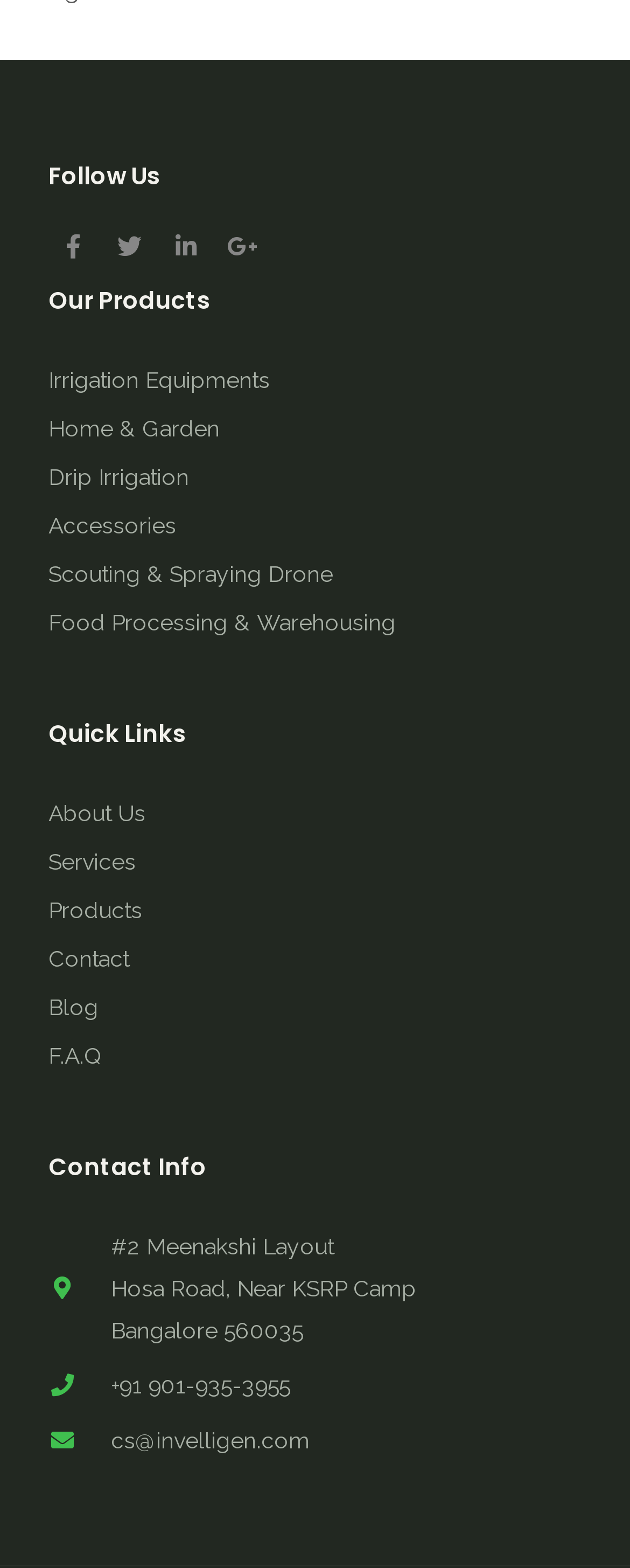Show the bounding box coordinates for the element that needs to be clicked to execute the following instruction: "Follow on Facebook". Provide the coordinates in the form of four float numbers between 0 and 1, i.e., [left, top, right, bottom].

[0.077, 0.142, 0.154, 0.172]